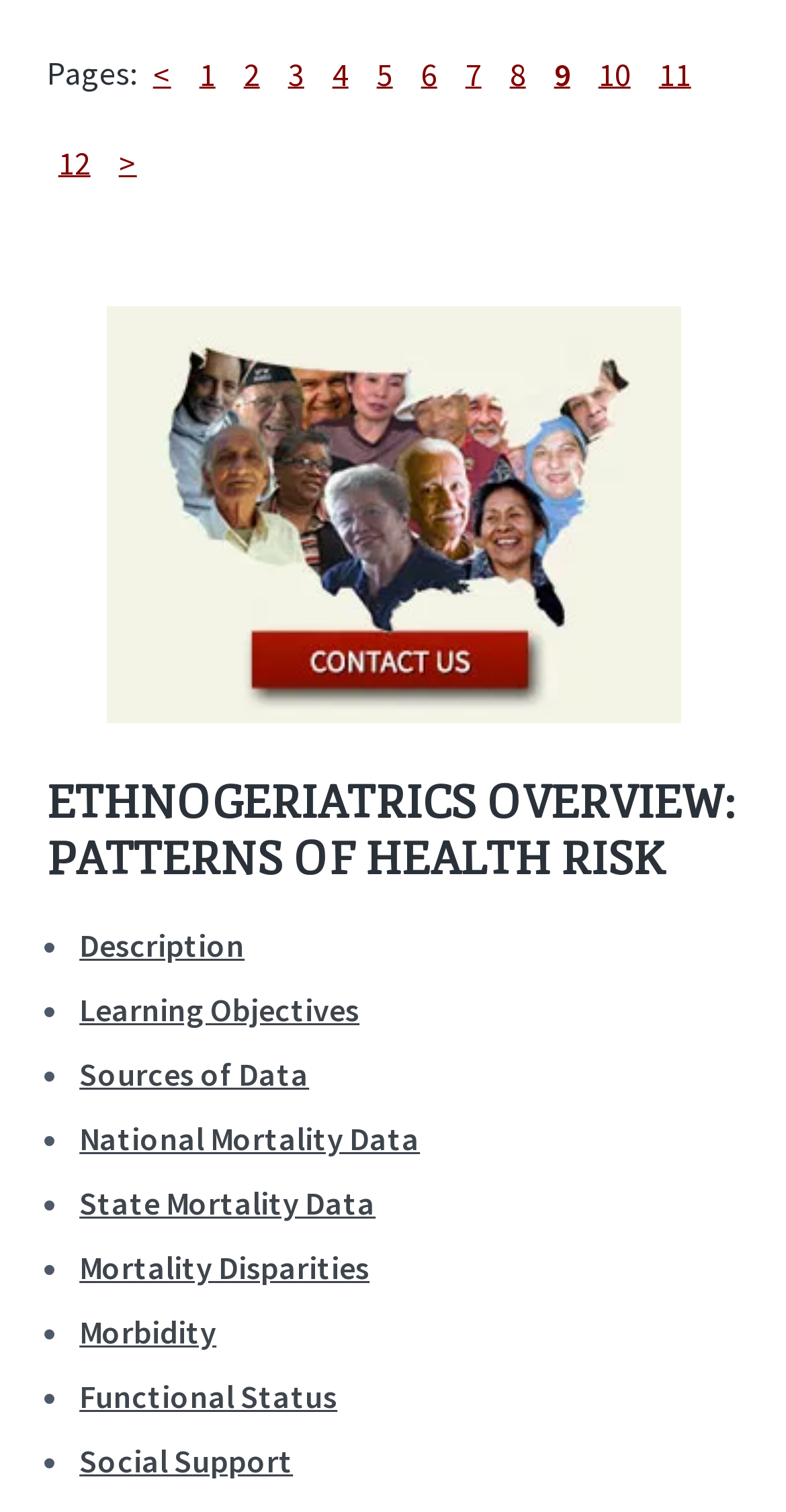What are the subtopics of Ethnogeriatrics Overview?
Please elaborate on the answer to the question with detailed information.

The subtopics of Ethnogeriatrics Overview can be determined by looking at the list of links provided below the heading. The list includes links such as 'Description', 'Learning Objectives', 'Sources of Data', and others, which are likely subtopics of Ethnogeriatrics Overview.